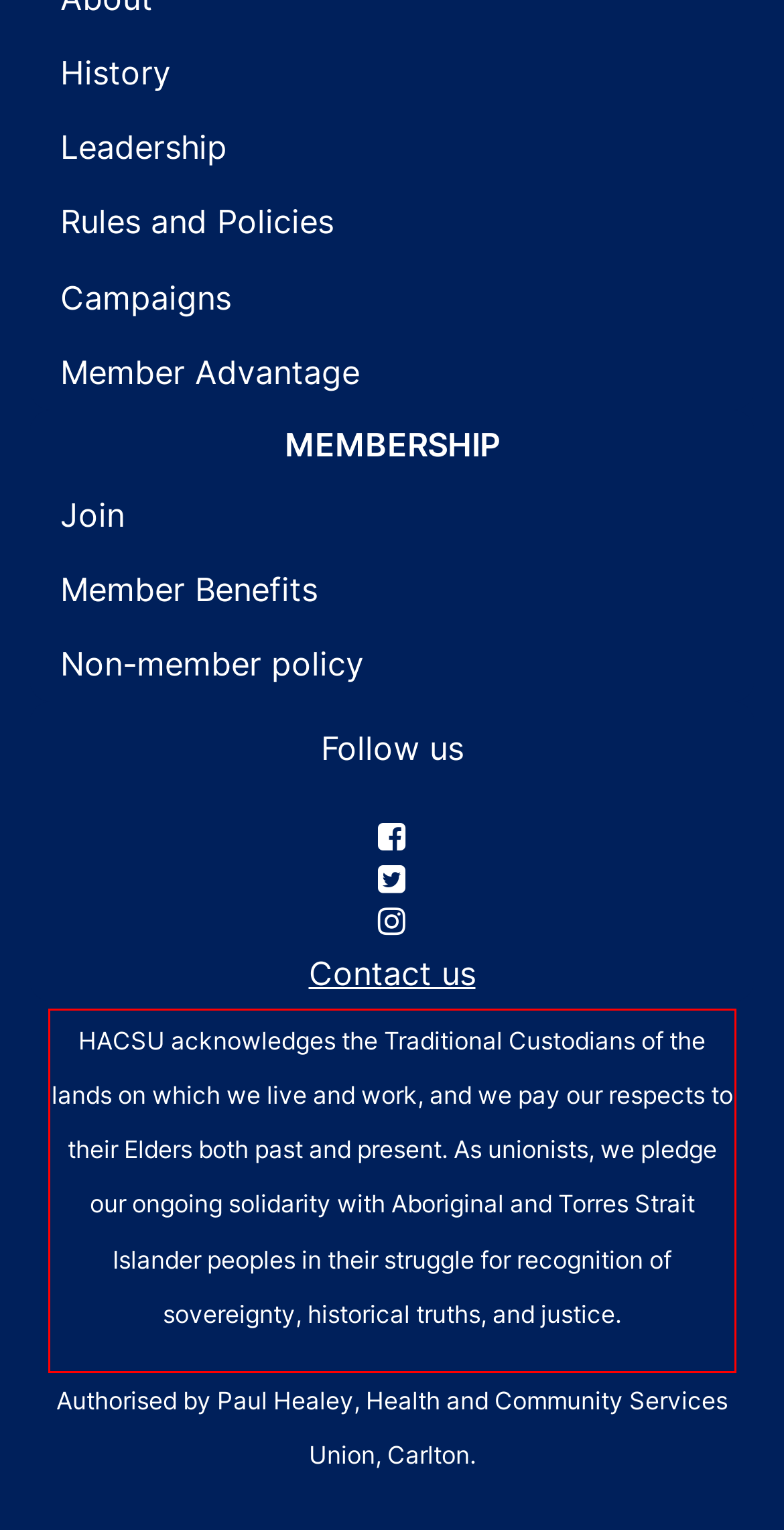You are given a screenshot showing a webpage with a red bounding box. Perform OCR to capture the text within the red bounding box.

HACSU acknowledges the Traditional Custodians of the lands on which we live and work, and we pay our respects to their Elders both past and present. As unionists, we pledge our ongoing solidarity with Aboriginal and Torres Strait Islander peoples in their struggle for recognition of sovereignty, historical truths, and justice.